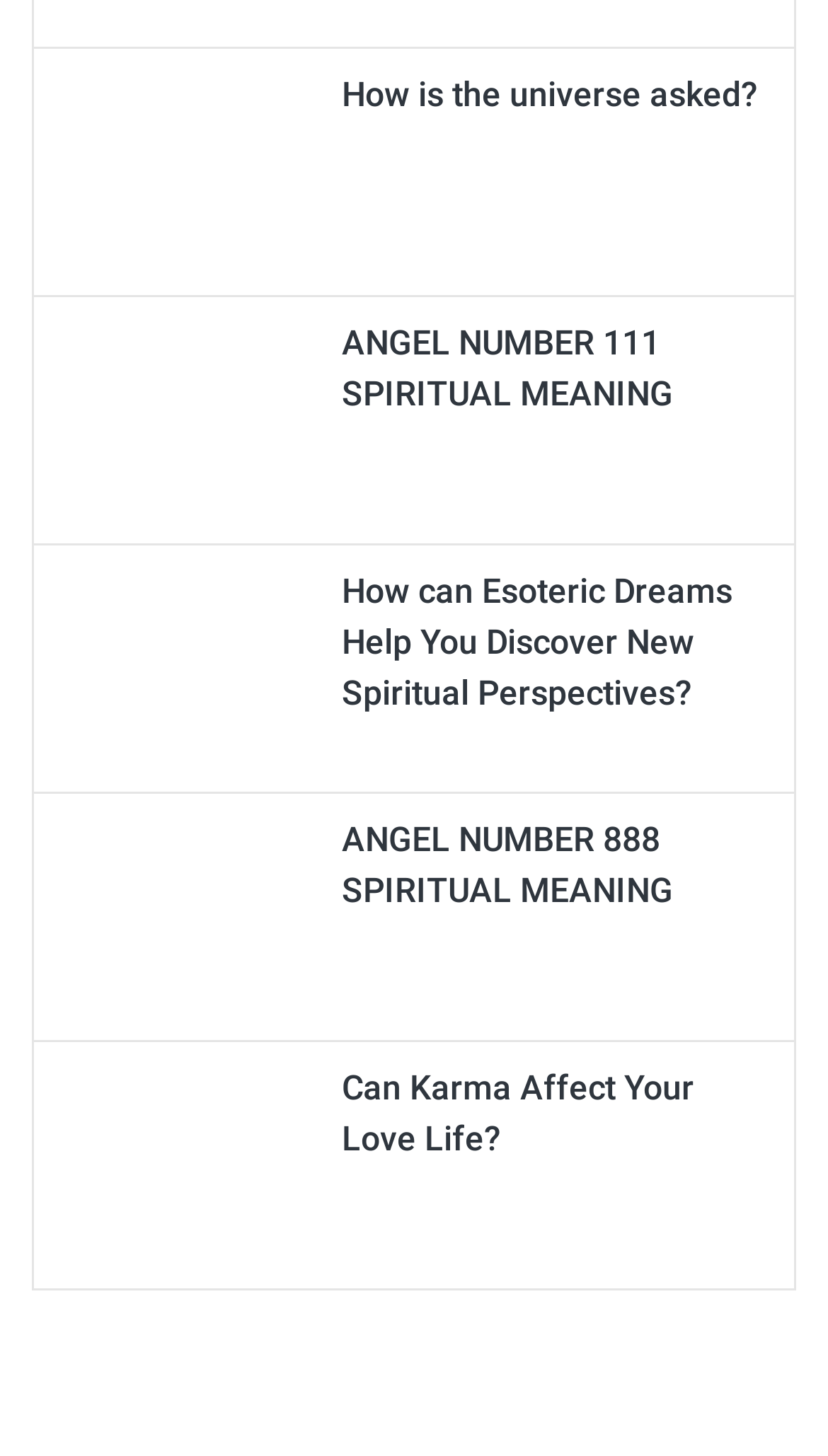Provide your answer in one word or a succinct phrase for the question: 
What is the spiritual topic mentioned in the third article?

Esoteric Dreams